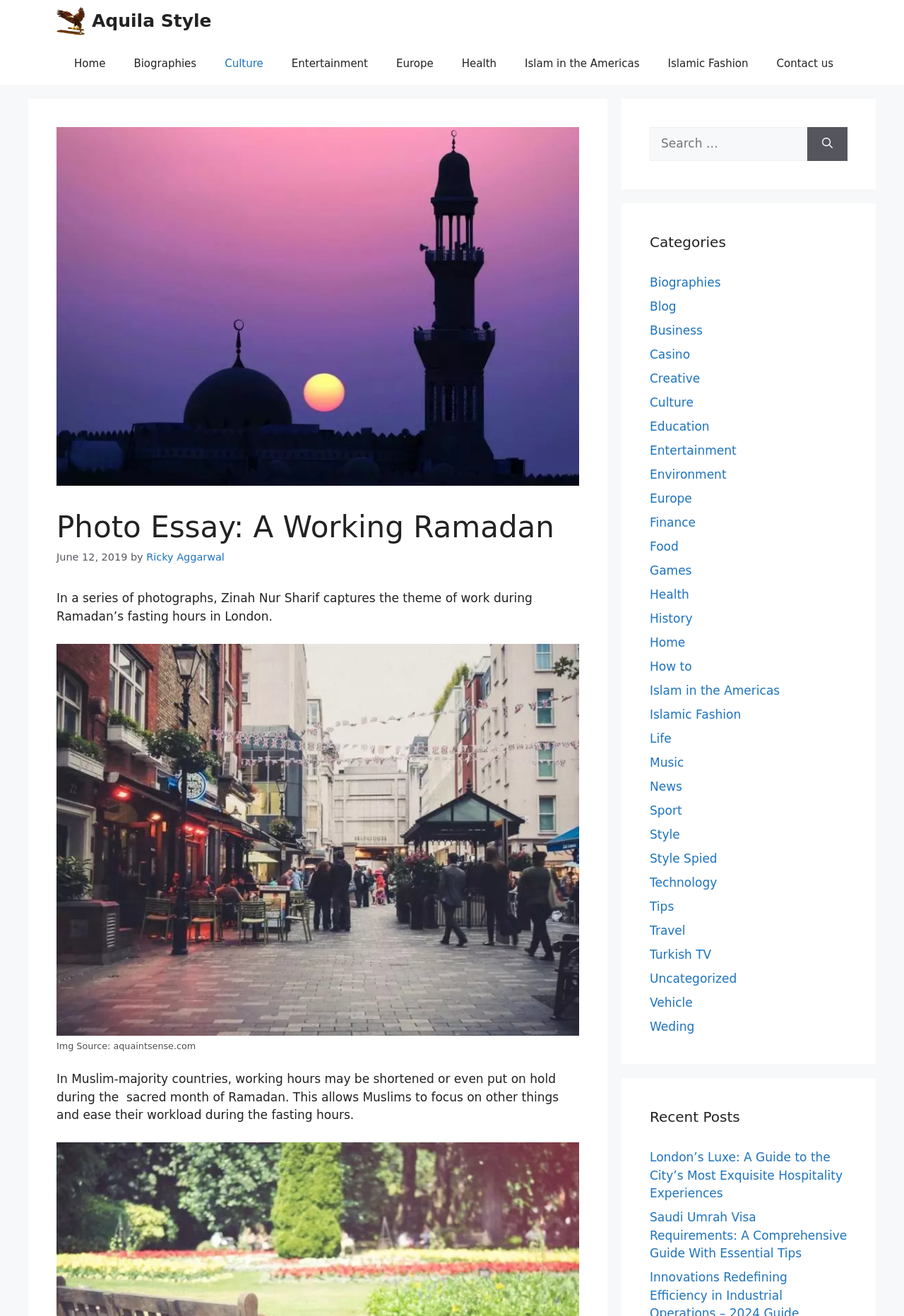What is the purpose of Ramadan in Muslim-majority countries?
Please provide a single word or phrase as the answer based on the screenshot.

To focus on other things and ease workload